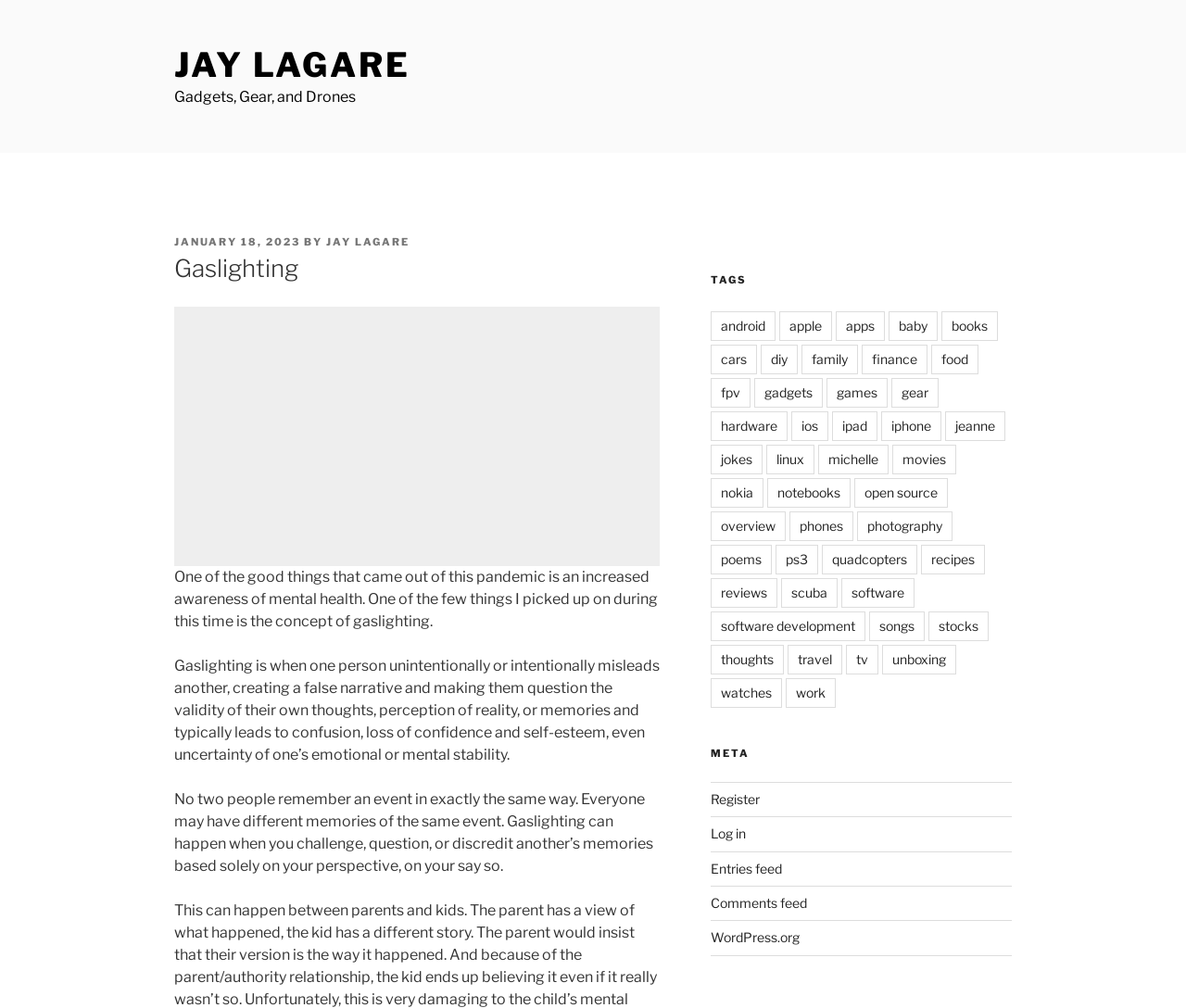Give a detailed account of the webpage's layout and content.

The webpage is a blog post titled "Gaslighting" by Jay Lagare. At the top, there is a header section with a link to the author's name, "JAY LAGARE", and a subtitle "Gadgets, Gear, and Drones". Below this, there is a section with the post's metadata, including the date "JANUARY 18, 2023", and the author's name again.

The main content of the post is divided into several paragraphs, which discuss the concept of gaslighting, its effects on mental health, and how it can occur in everyday life. The text is written in a conversational tone and includes some personal anecdotes.

To the right of the main content, there is a section titled "TAGS" with a list of 44 links to various categories, such as "android", "apple", "apps", and "gadgets". These links are arranged in three columns and take up about a quarter of the page.

At the bottom of the page, there is a section titled "META" with a navigation menu that includes links to "Register", "Log in", "Entries feed", "Comments feed", and "WordPress.org".